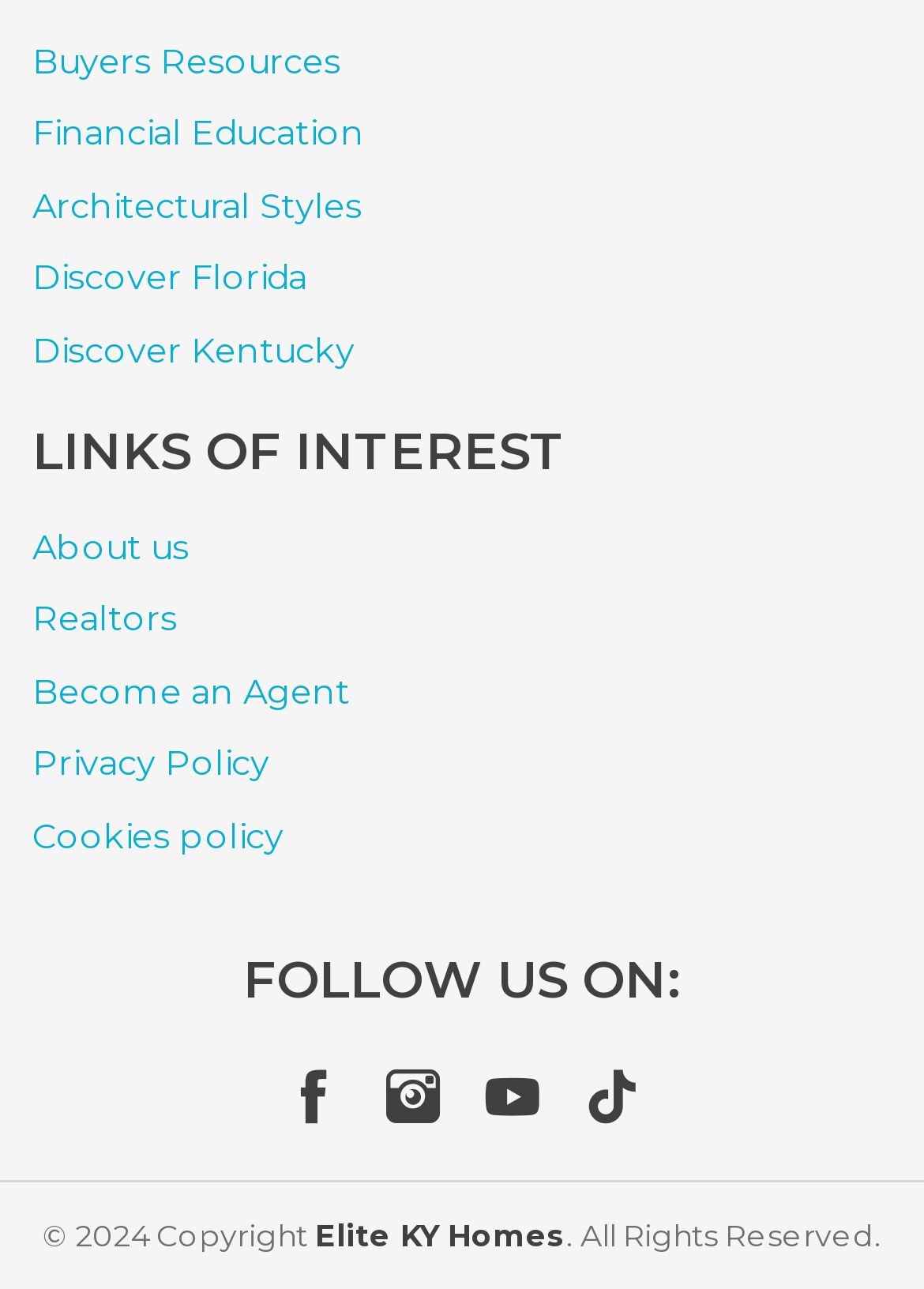What year is the copyright for?
Respond to the question with a single word or phrase according to the image.

2024